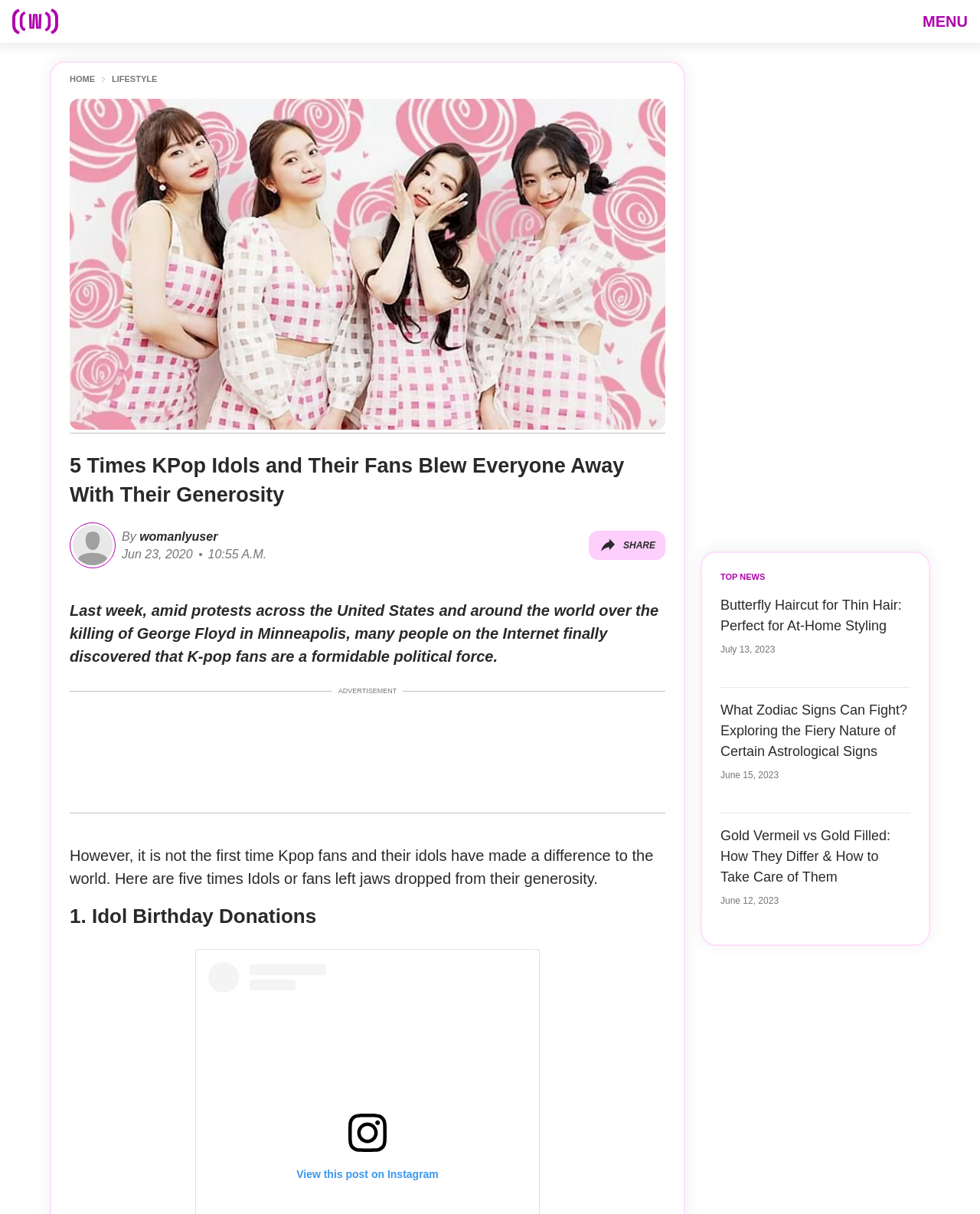How many times did KPop fans and idols make a difference to the world?
Give a detailed and exhaustive answer to the question.

The article mentions 'five times Idols or fans left jaws dropped from their generosity', indicating that KPop fans and idols made a difference to the world five times.